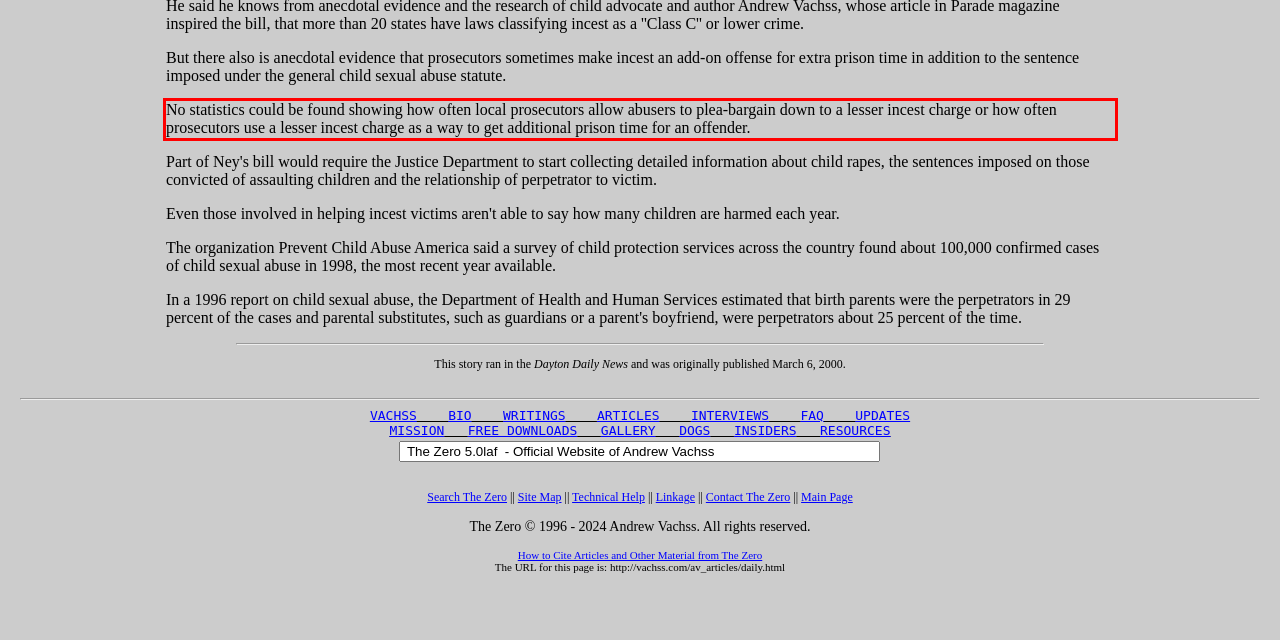Analyze the webpage screenshot and use OCR to recognize the text content in the red bounding box.

No statistics could be found showing how often local prosecutors allow abusers to plea-bargain down to a lesser incest charge or how often prosecutors use a lesser incest charge as a way to get additional prison time for an offender.